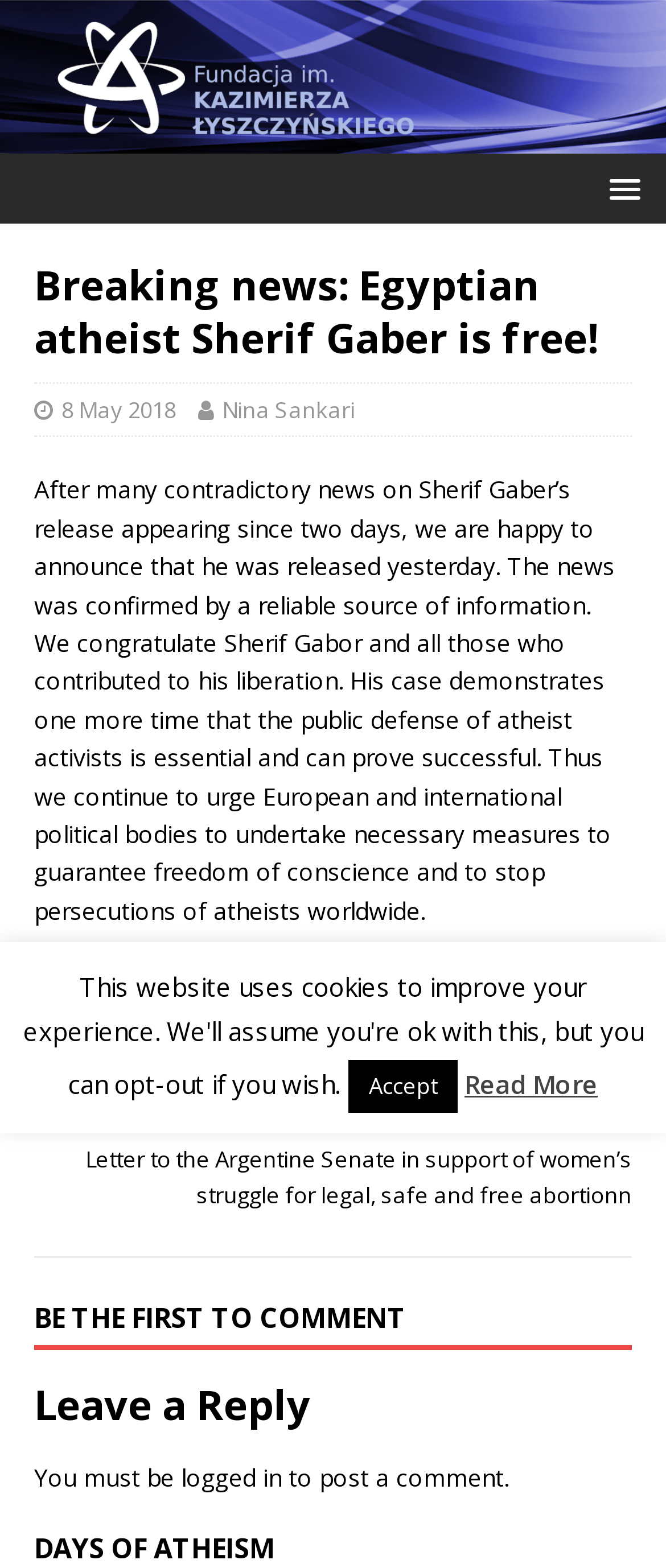Use the information in the screenshot to answer the question comprehensively: Who wrote the article about Sherif Gaber's release?

The answer can be found by looking at the link 'Nina Sankari' which is located below the heading 'Breaking news: Egyptian atheist Sherif Gaber is free!' and is likely the author of the article.